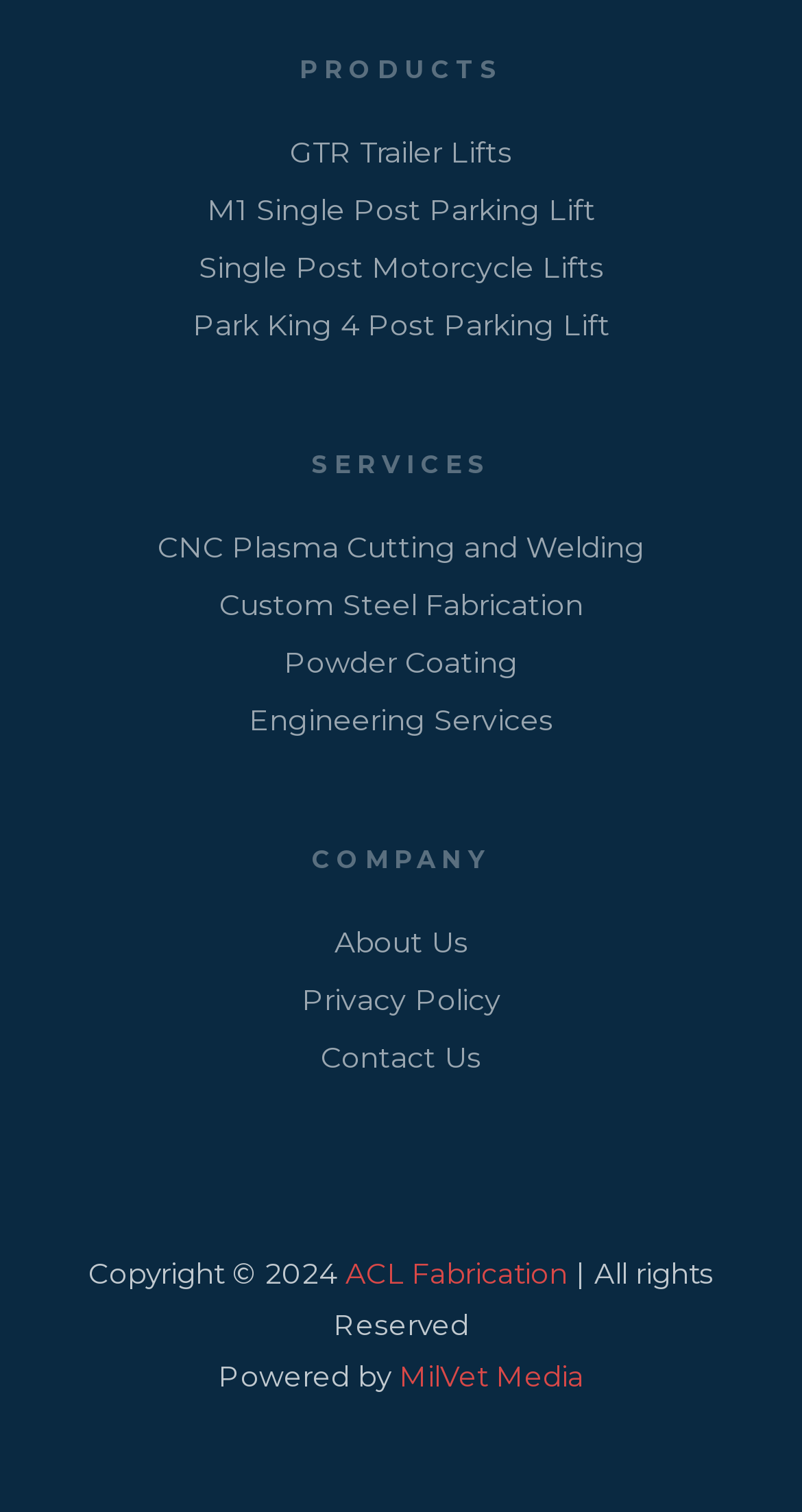What is the copyright year mentioned on the webpage?
Look at the image and provide a short answer using one word or a phrase.

2024